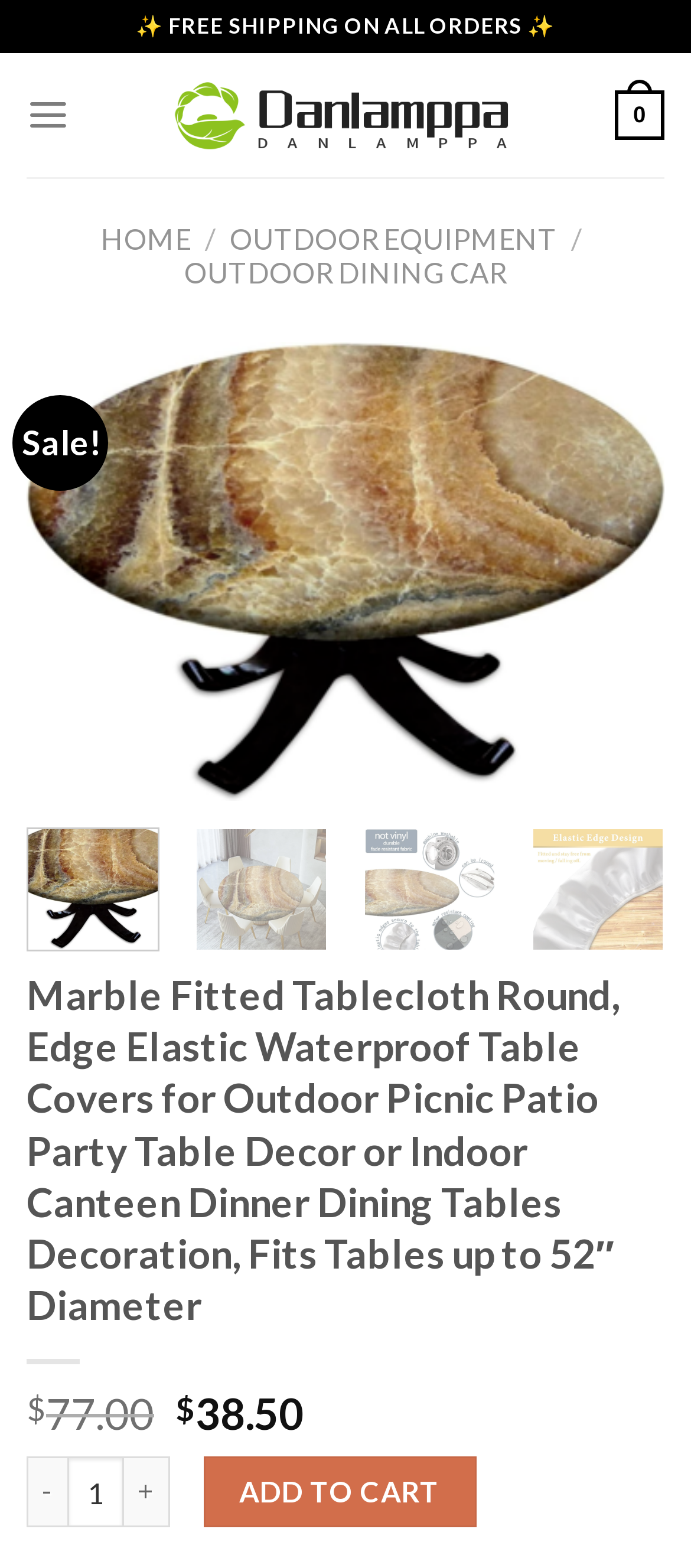Please determine the primary heading and provide its text.

Marble Fitted Tablecloth Round, Edge Elastic Waterproof Table Covers for Outdoor Picnic Patio Party Table Decor or Indoor Canteen Dinner Dining Tables Decoration, Fits Tables up to 52″ Diameter